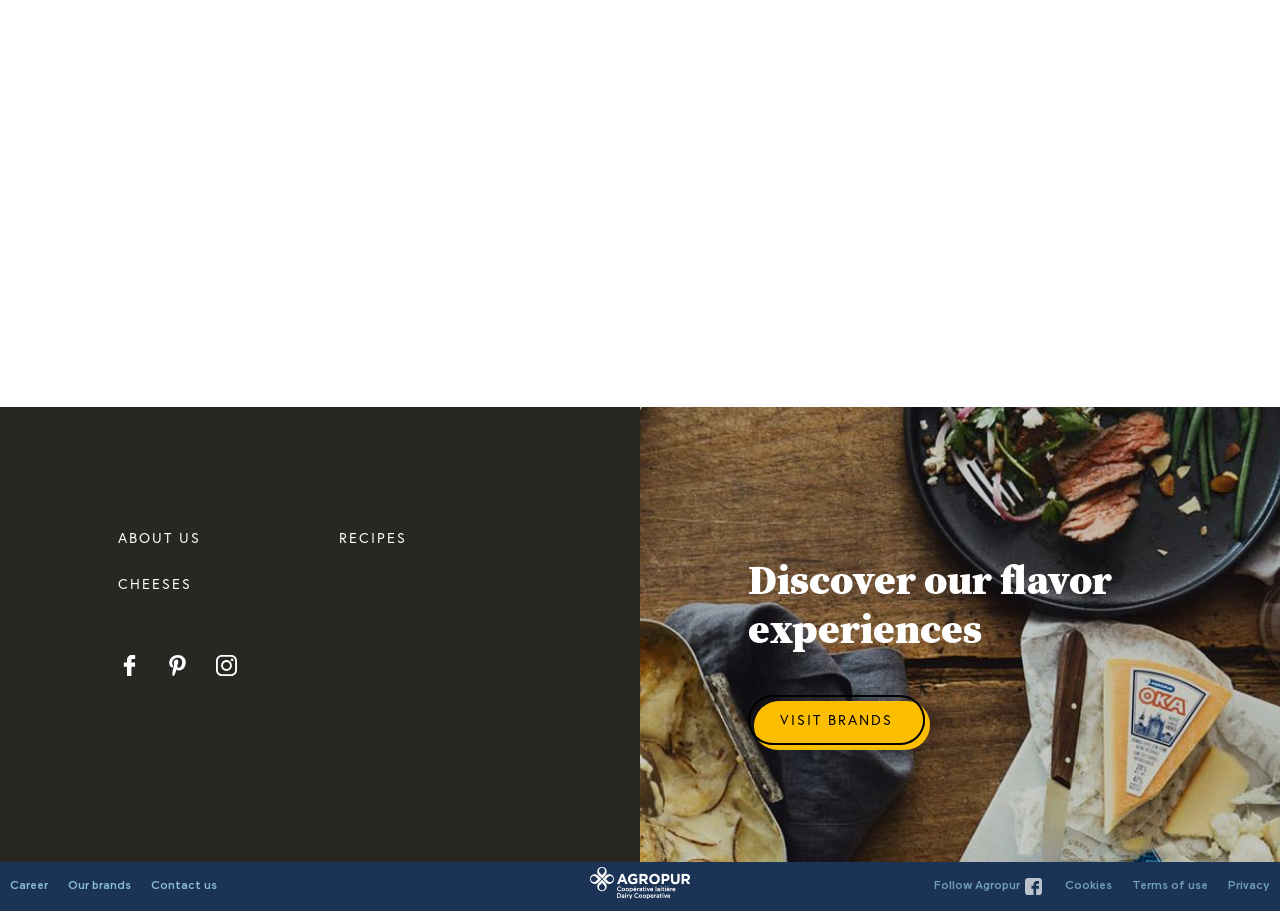Please identify the bounding box coordinates of the element that needs to be clicked to perform the following instruction: "Visit CHEESES page".

[0.084, 0.615, 0.243, 0.665]